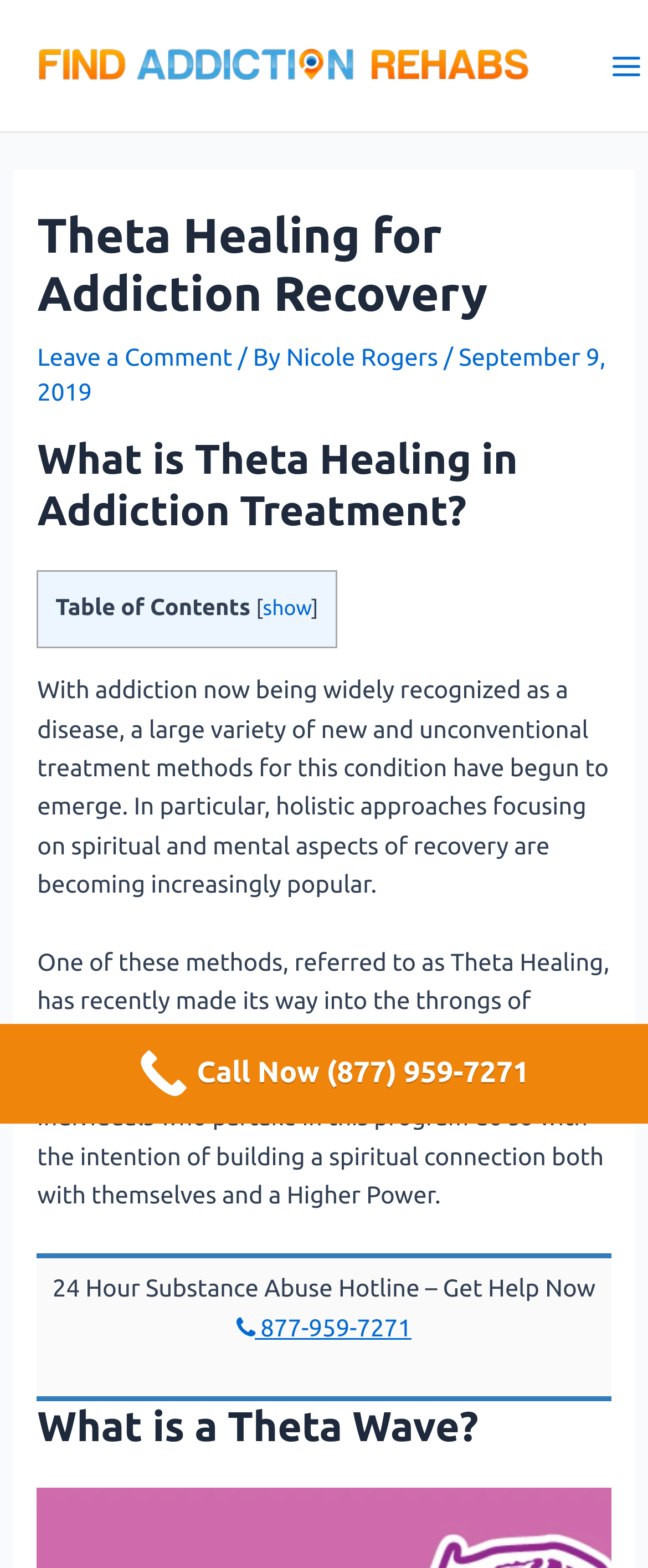Please give a short response to the question using one word or a phrase:
What is the purpose of the '24 Hour Substance Abuse Hotline'?

Get Help Now